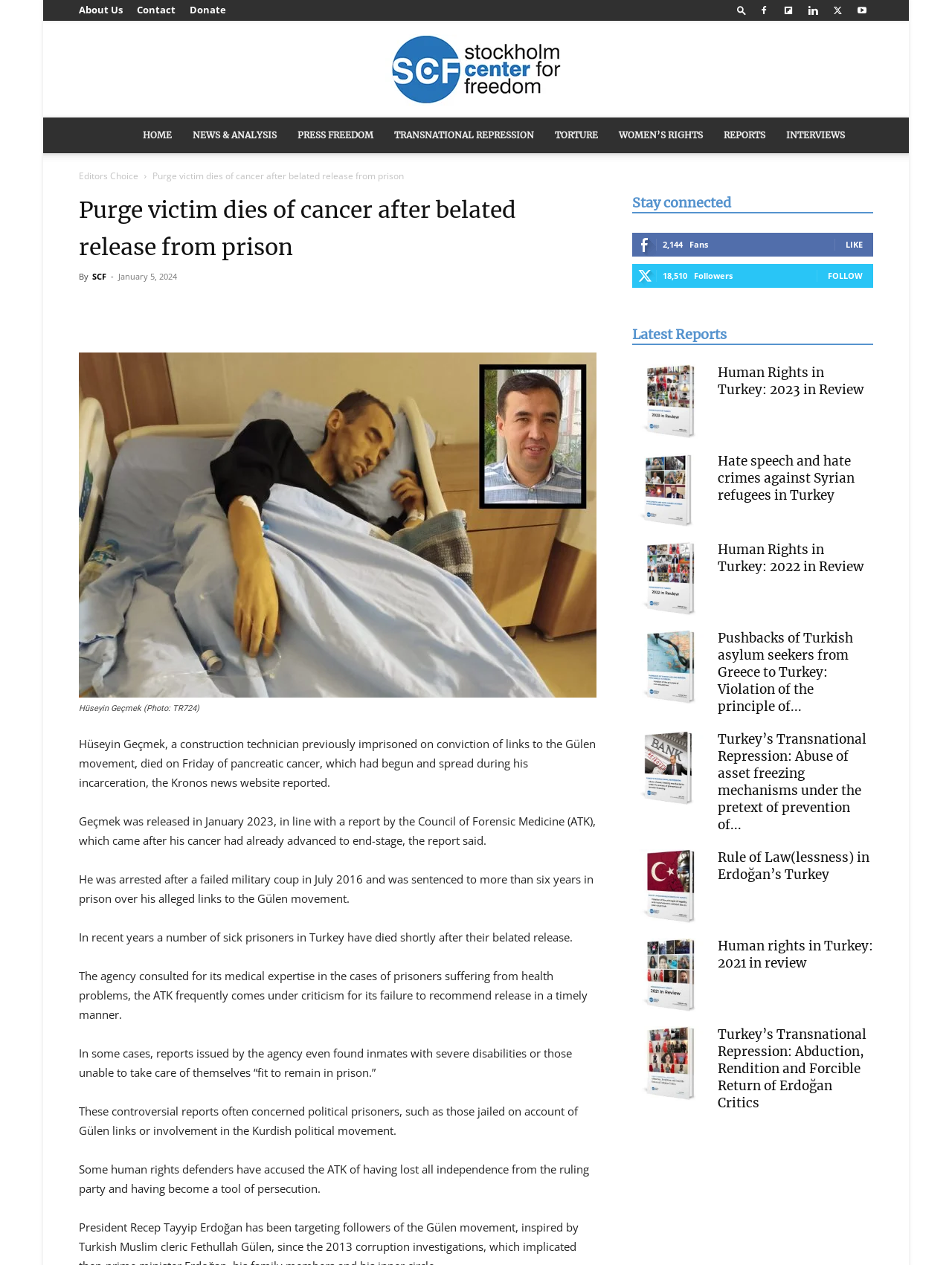Please locate the bounding box coordinates of the element that needs to be clicked to achieve the following instruction: "Read the 'Editors Choice' article". The coordinates should be four float numbers between 0 and 1, i.e., [left, top, right, bottom].

[0.083, 0.134, 0.145, 0.144]